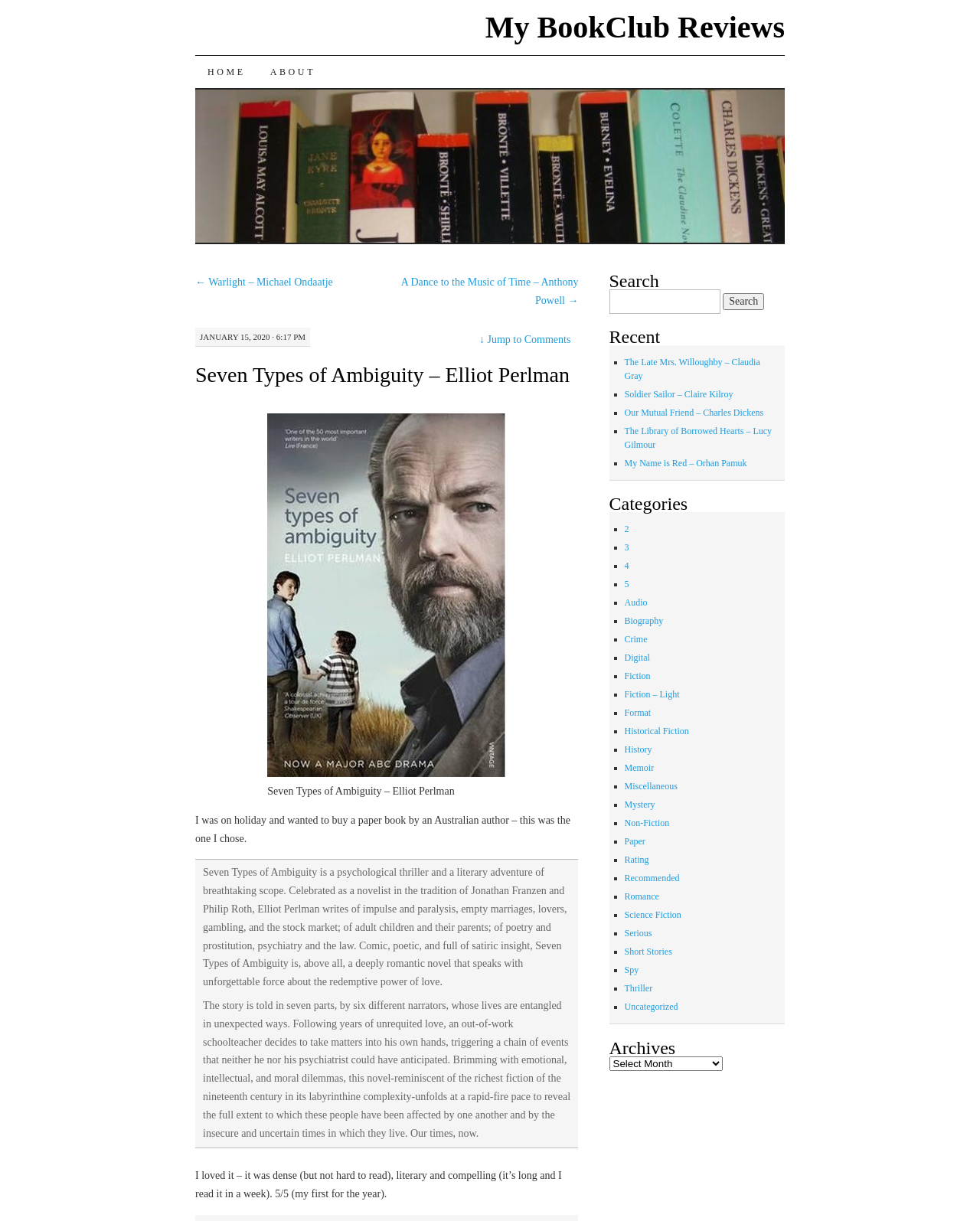Please give the bounding box coordinates of the area that should be clicked to fulfill the following instruction: "Jump to comments". The coordinates should be in the format of four float numbers from 0 to 1, i.e., [left, top, right, bottom].

[0.489, 0.273, 0.582, 0.283]